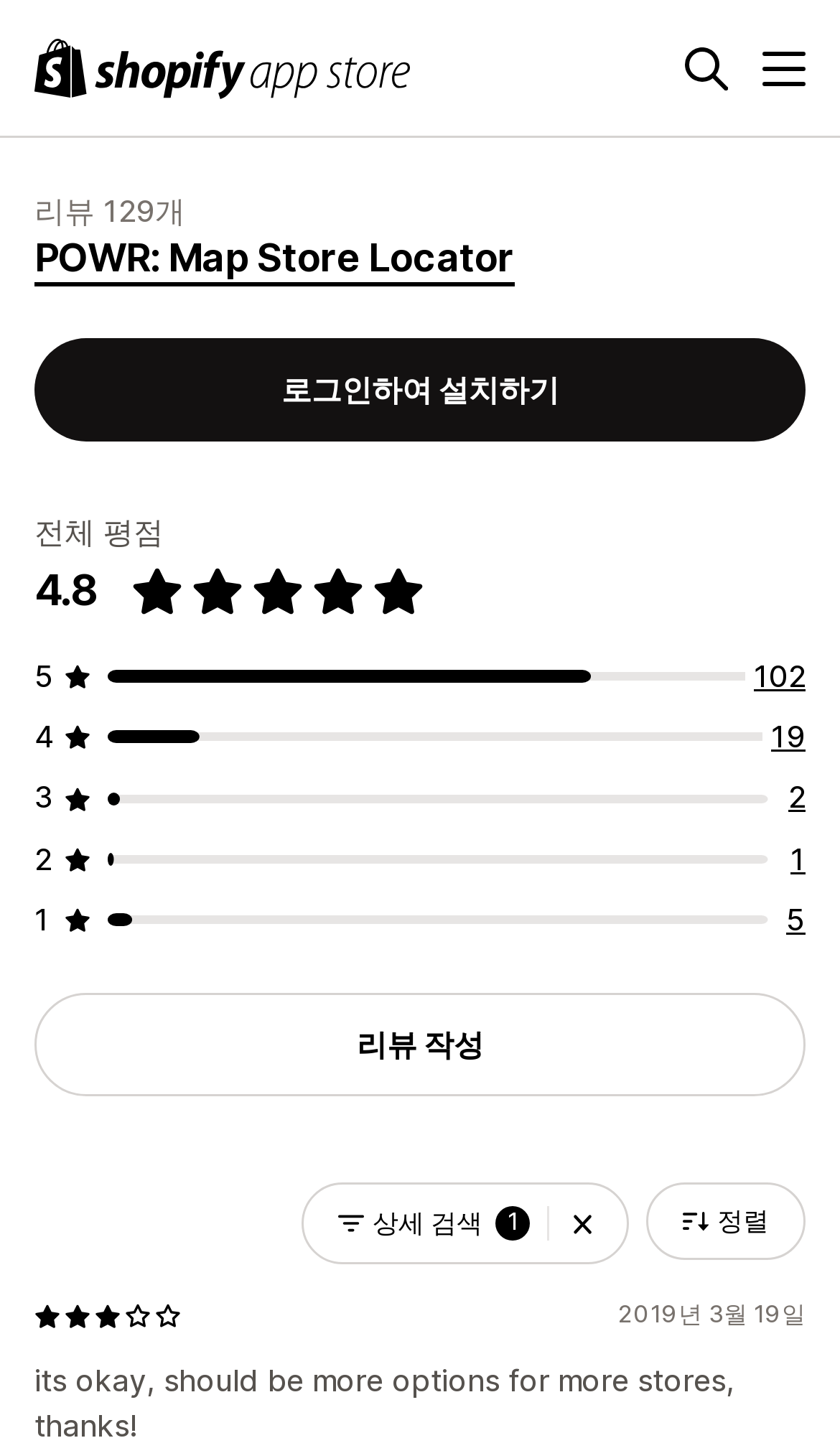Specify the bounding box coordinates for the region that must be clicked to perform the given instruction: "Click the search button".

[0.815, 0.032, 0.867, 0.062]